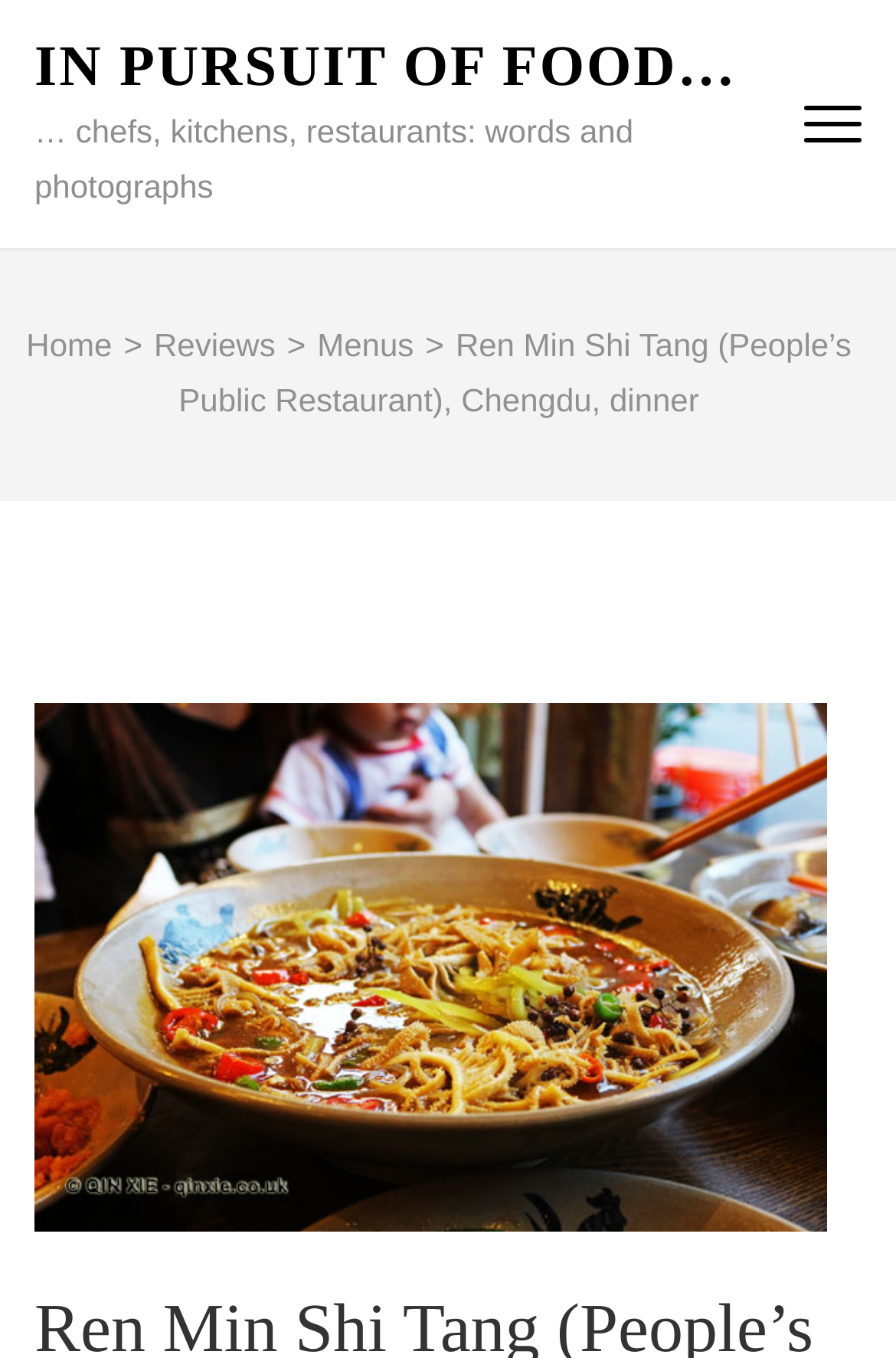What is the description of the image? Refer to the image and provide a one-word or short phrase answer.

Hot and numbing tripe